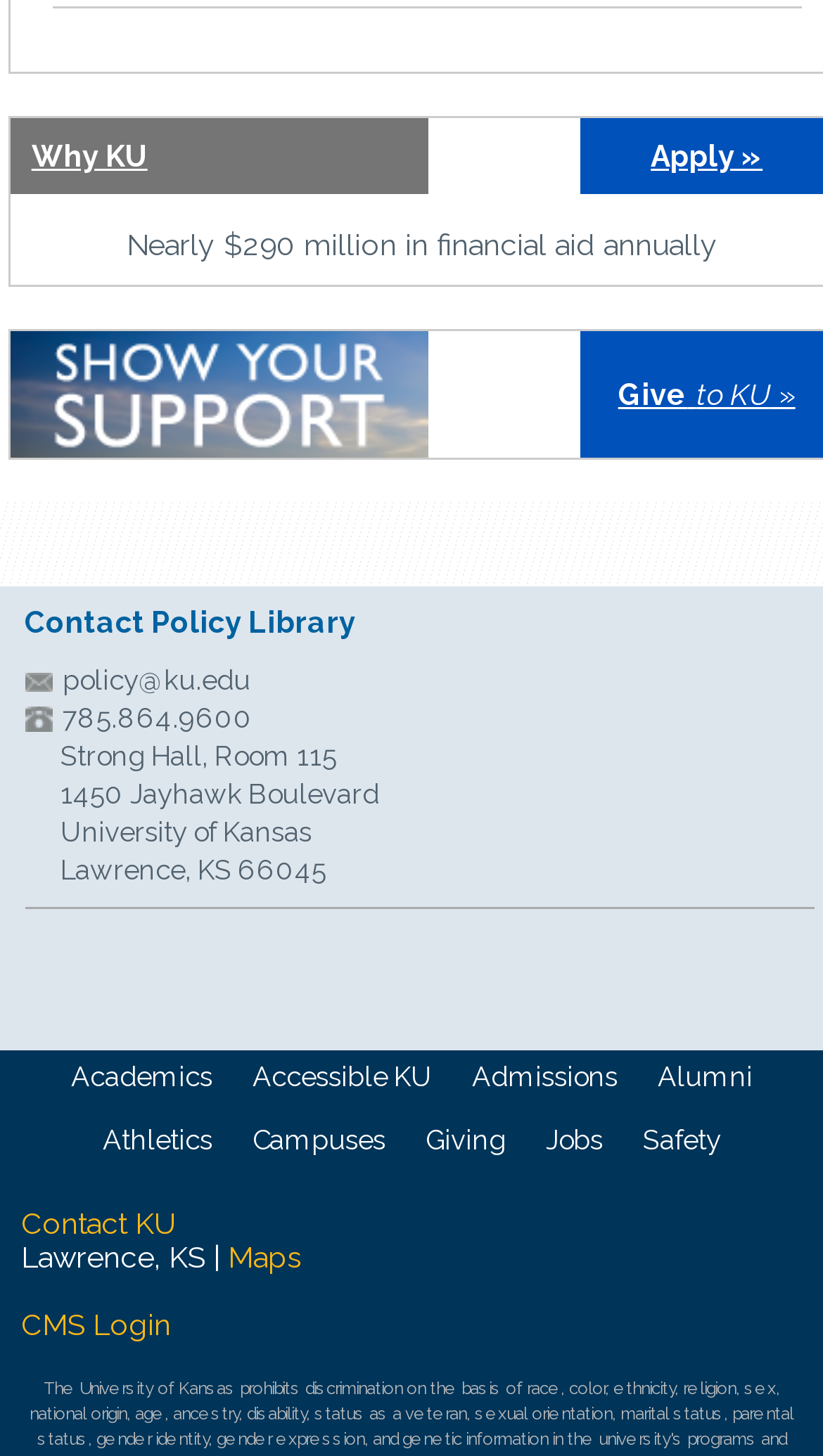Find the bounding box coordinates for the area that must be clicked to perform this action: "Contact the university".

[0.026, 0.828, 0.213, 0.851]